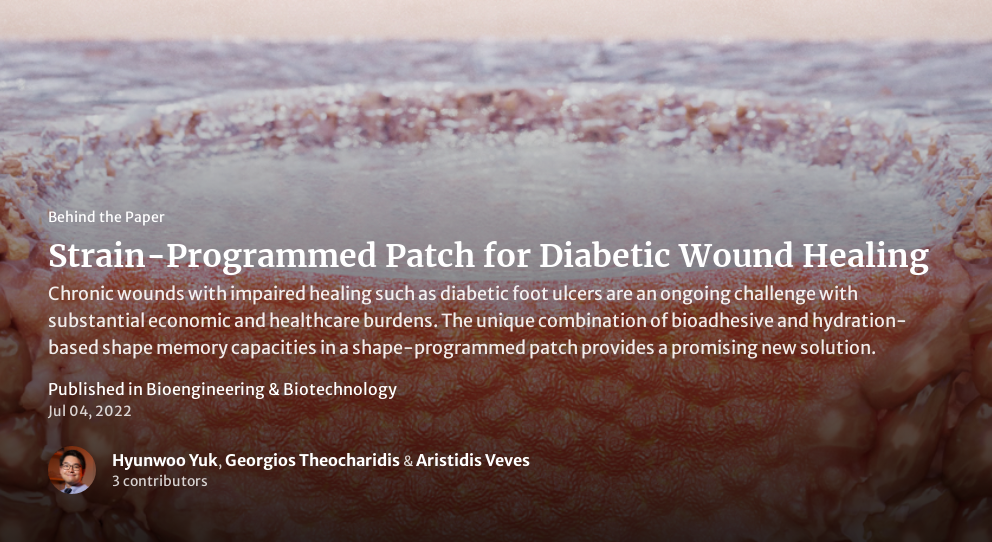When was the research paper published?
Look at the image and answer the question with a single word or phrase.

July 4, 2022